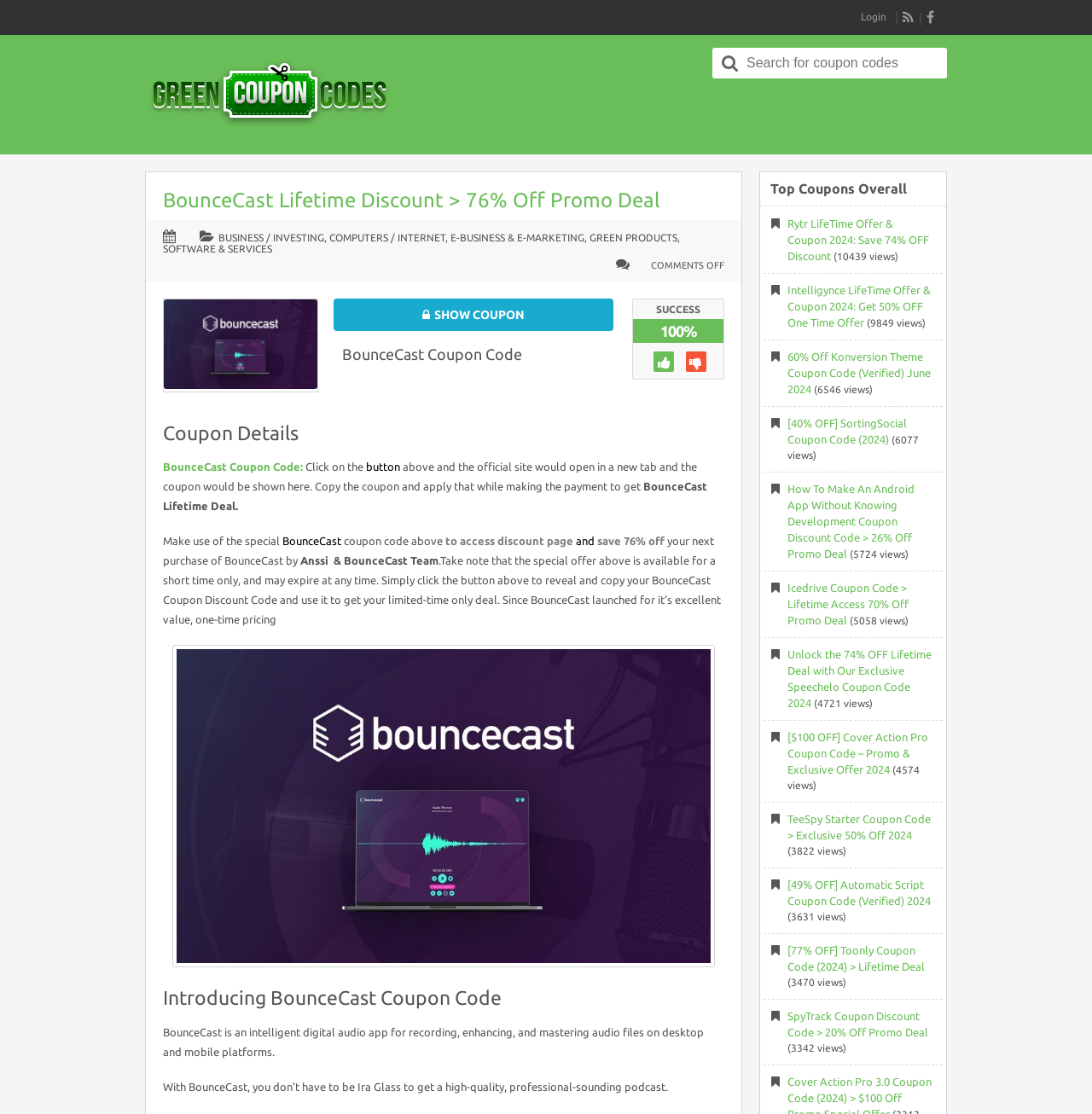Provide a short answer to the following question with just one word or phrase: What is the coupon code for?

BounceCast